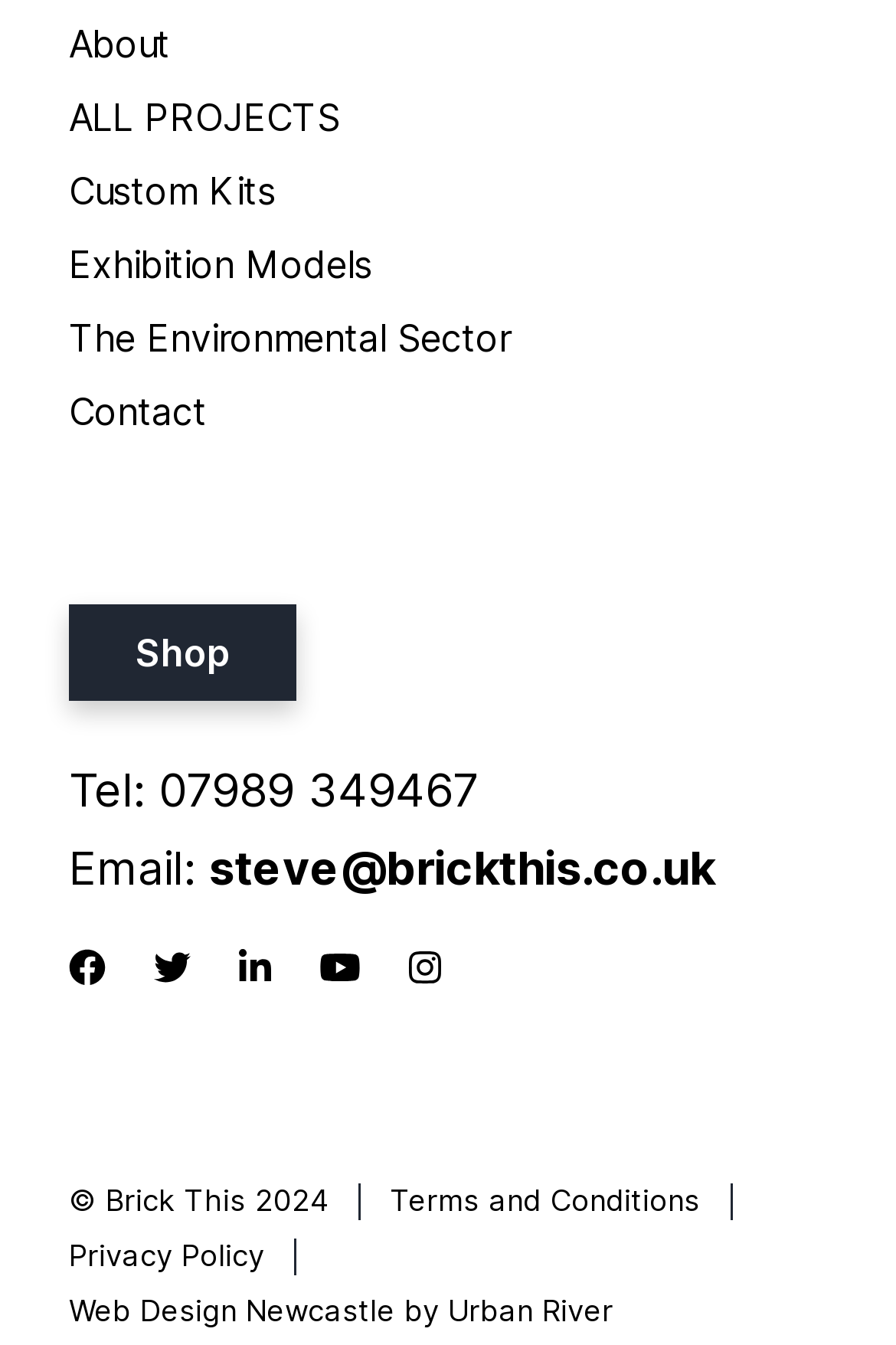Please find the bounding box coordinates of the element that needs to be clicked to perform the following instruction: "view all projects". The bounding box coordinates should be four float numbers between 0 and 1, represented as [left, top, right, bottom].

[0.077, 0.071, 0.379, 0.105]